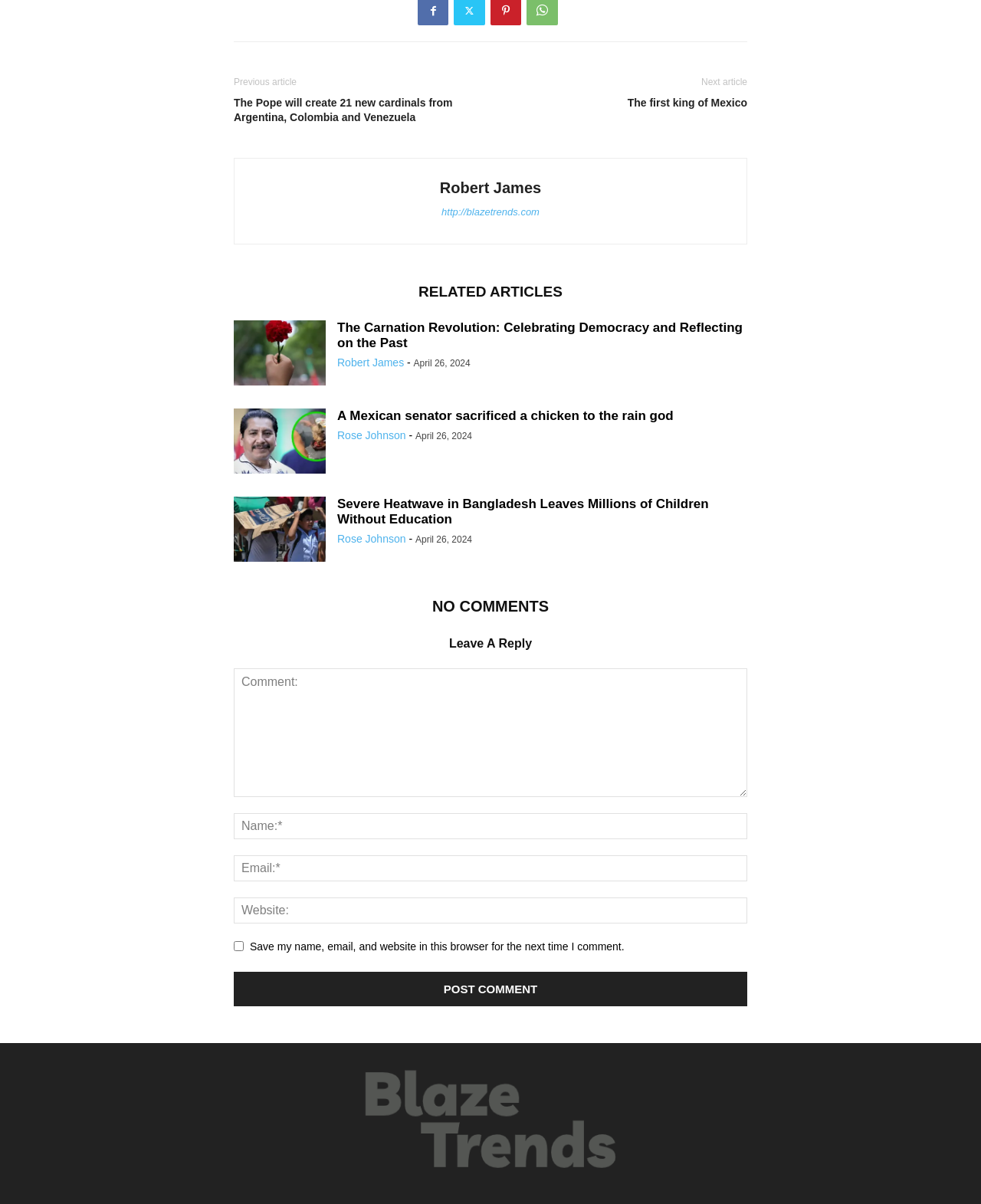How many related articles are listed?
Use the image to answer the question with a single word or phrase.

3